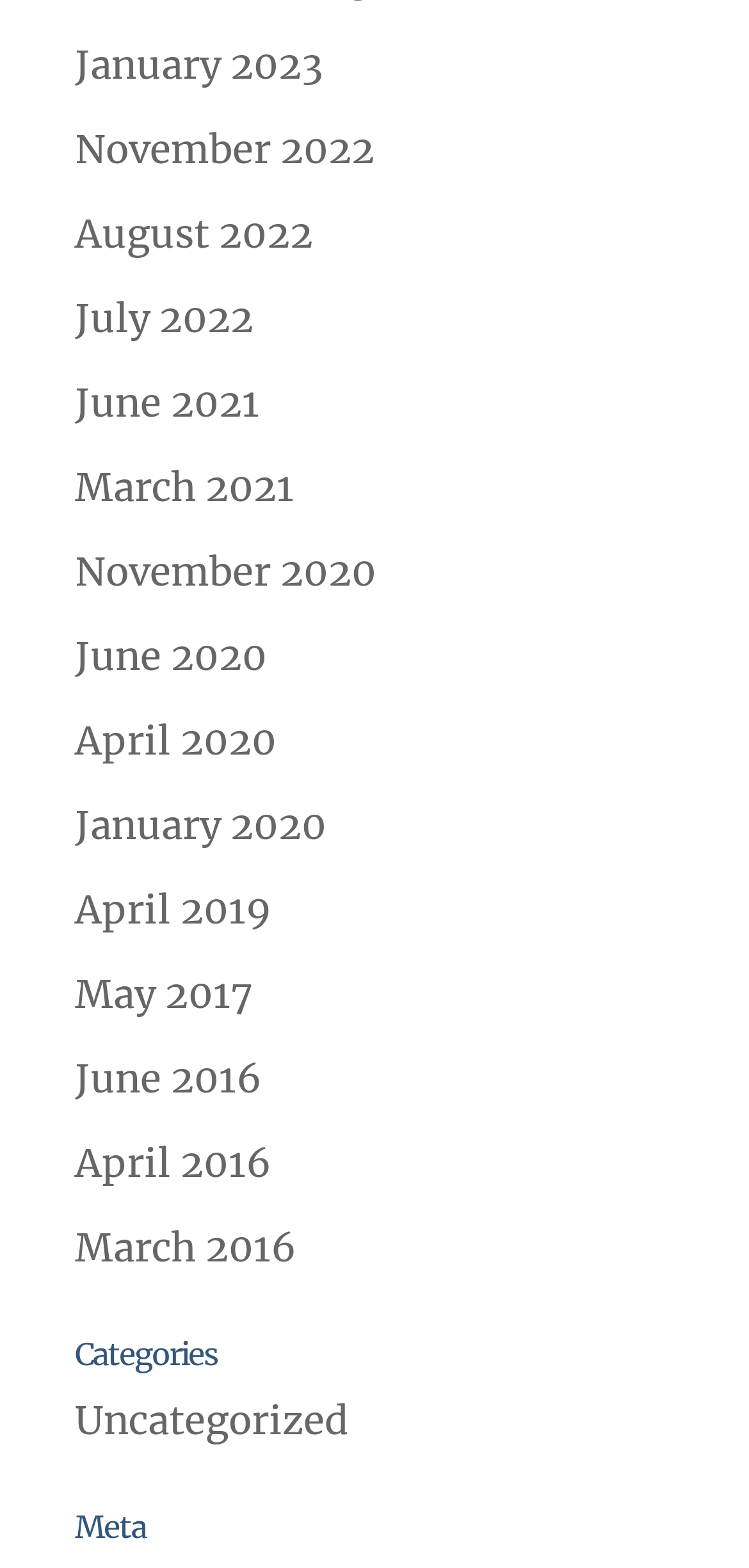What is the latest month listed on the webpage?
Examine the screenshot and reply with a single word or phrase.

January 2023